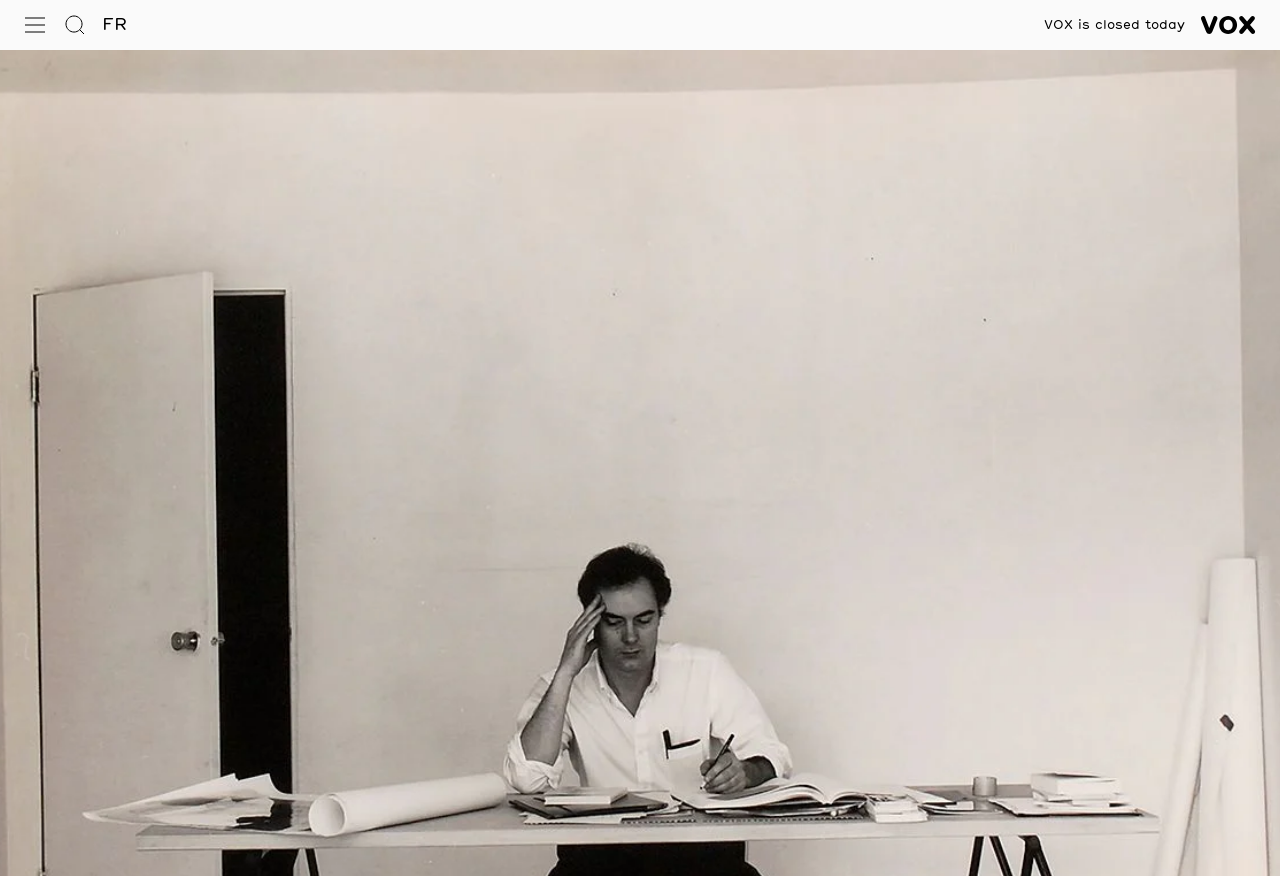Use the details in the image to answer the question thoroughly: 
What is the name of the centre displayed on the webpage?

I can see the text 'VOX — Centre de l’image contemporaine' on the webpage, which indicates that the centre being referred to is VOX.